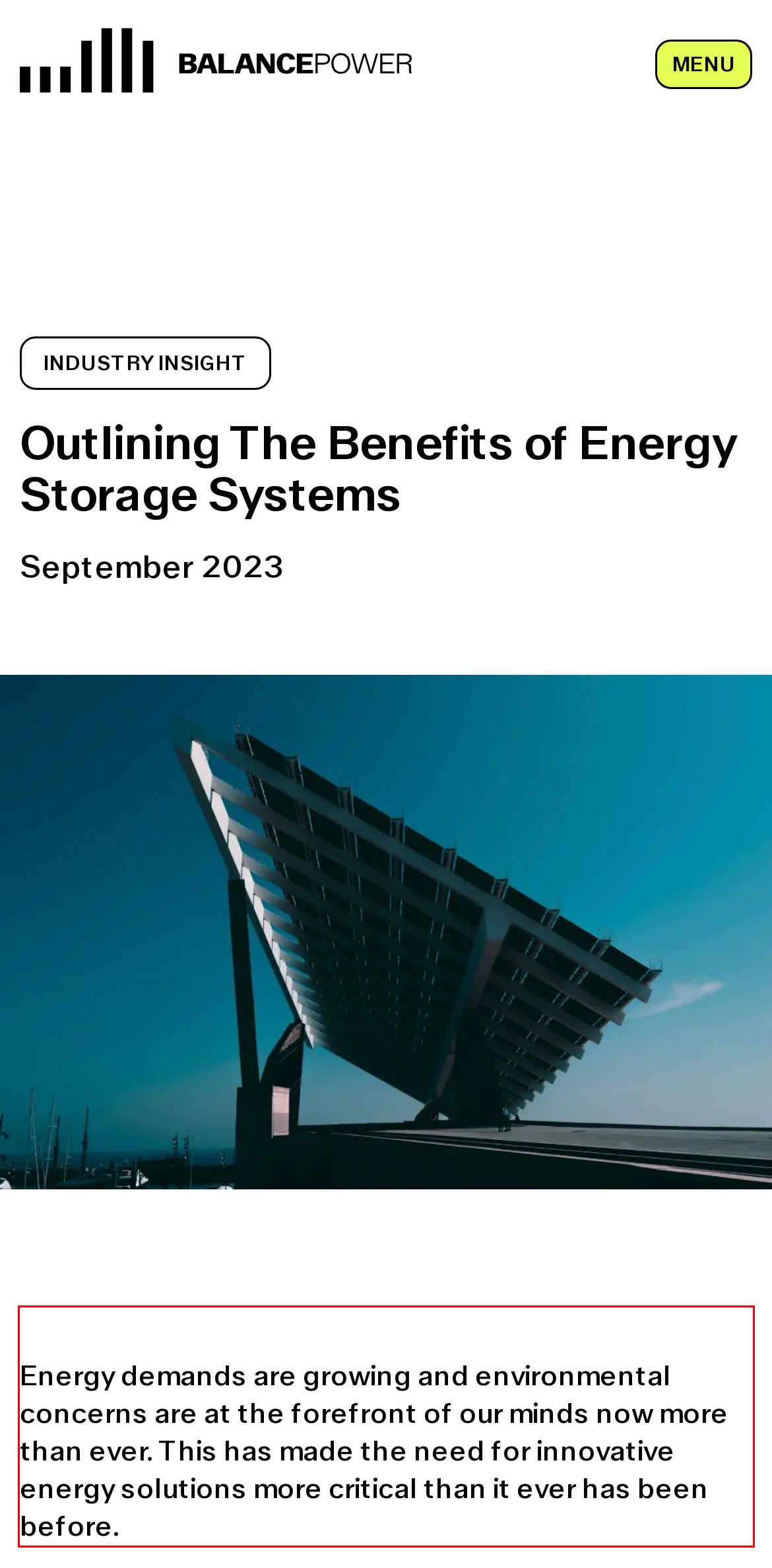Please look at the screenshot provided and find the red bounding box. Extract the text content contained within this bounding box.

Energy demands are growing and environmental concerns are at the forefront of our minds now more than ever. This has made the need for innovative energy solutions more critical than it ever has been before.